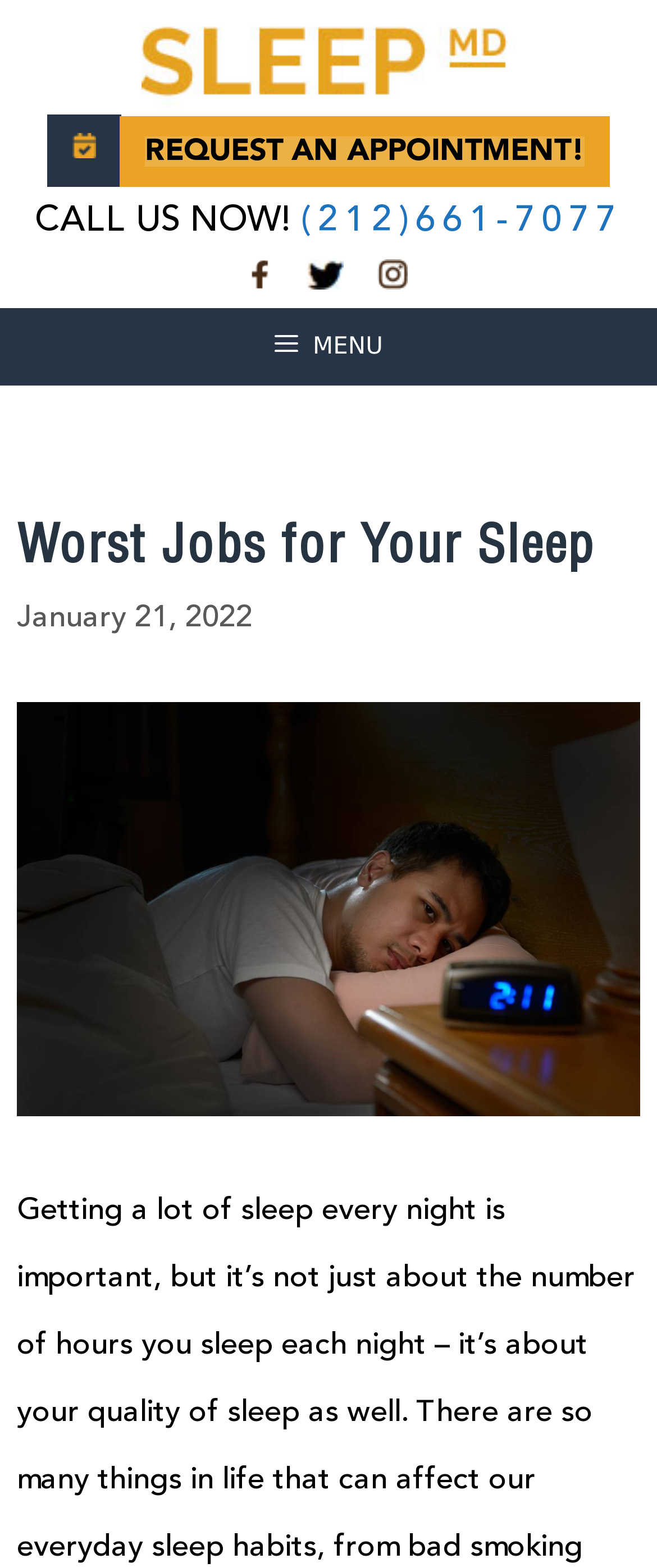Indicate the bounding box coordinates of the element that must be clicked to execute the instruction: "Click the Sleep MD NYC logo". The coordinates should be given as four float numbers between 0 and 1, i.e., [left, top, right, bottom].

[0.215, 0.026, 0.785, 0.045]